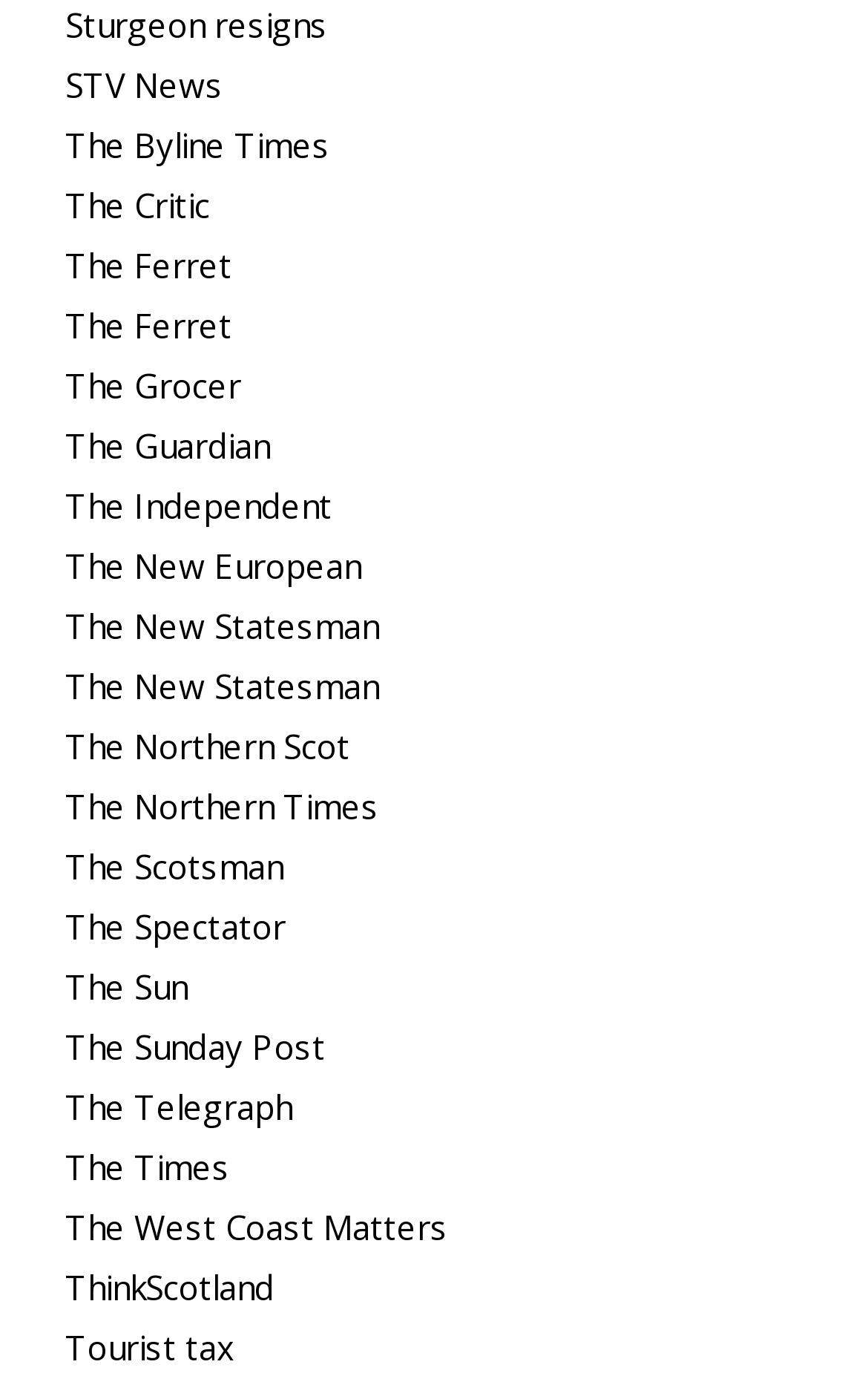Please indicate the bounding box coordinates of the element's region to be clicked to achieve the instruction: "explore The Ferret". Provide the coordinates as four float numbers between 0 and 1, i.e., [left, top, right, bottom].

[0.075, 0.176, 0.267, 0.209]